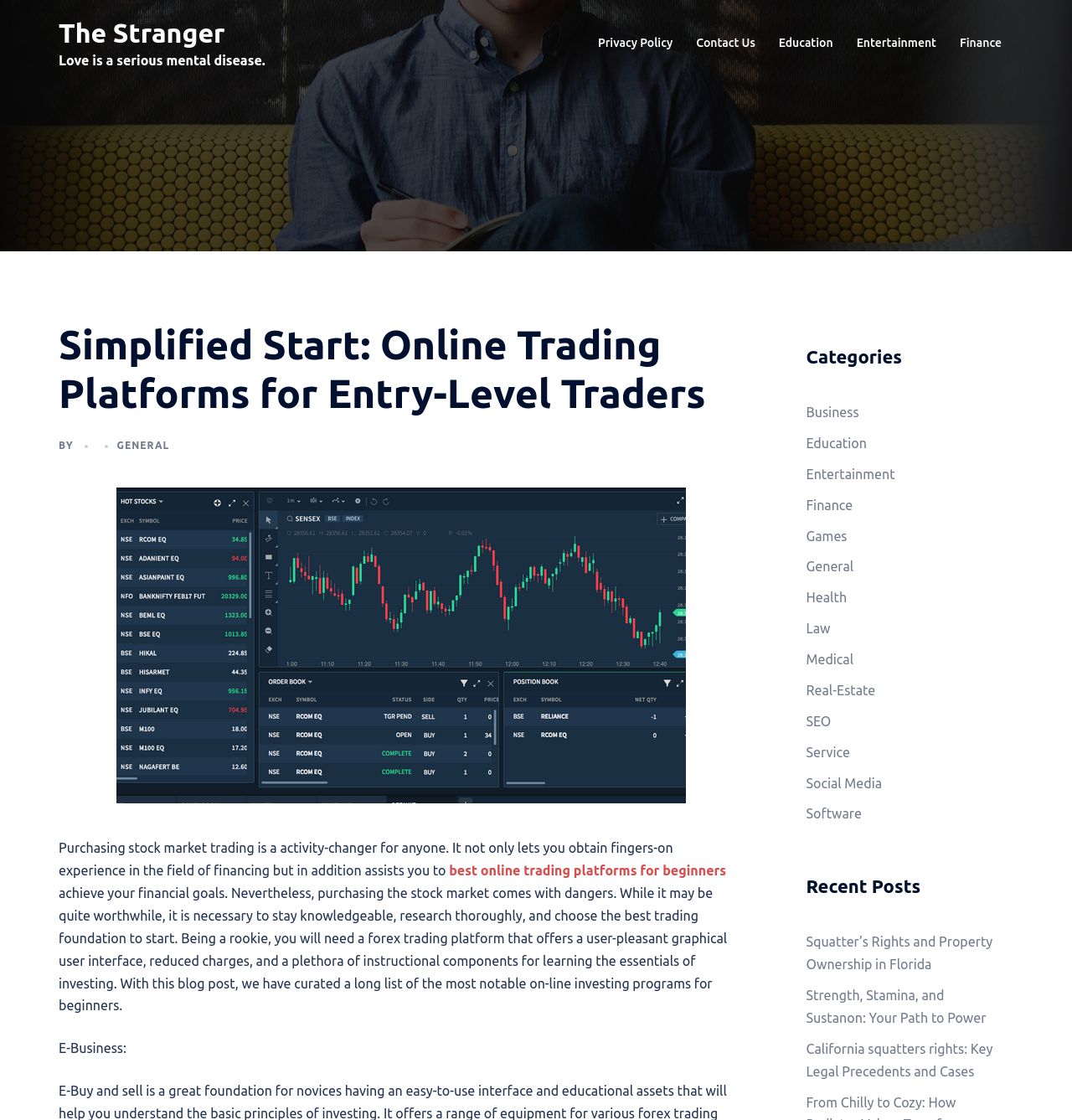Answer the question in one word or a short phrase:
What is the category of the post about online trading platforms?

Finance